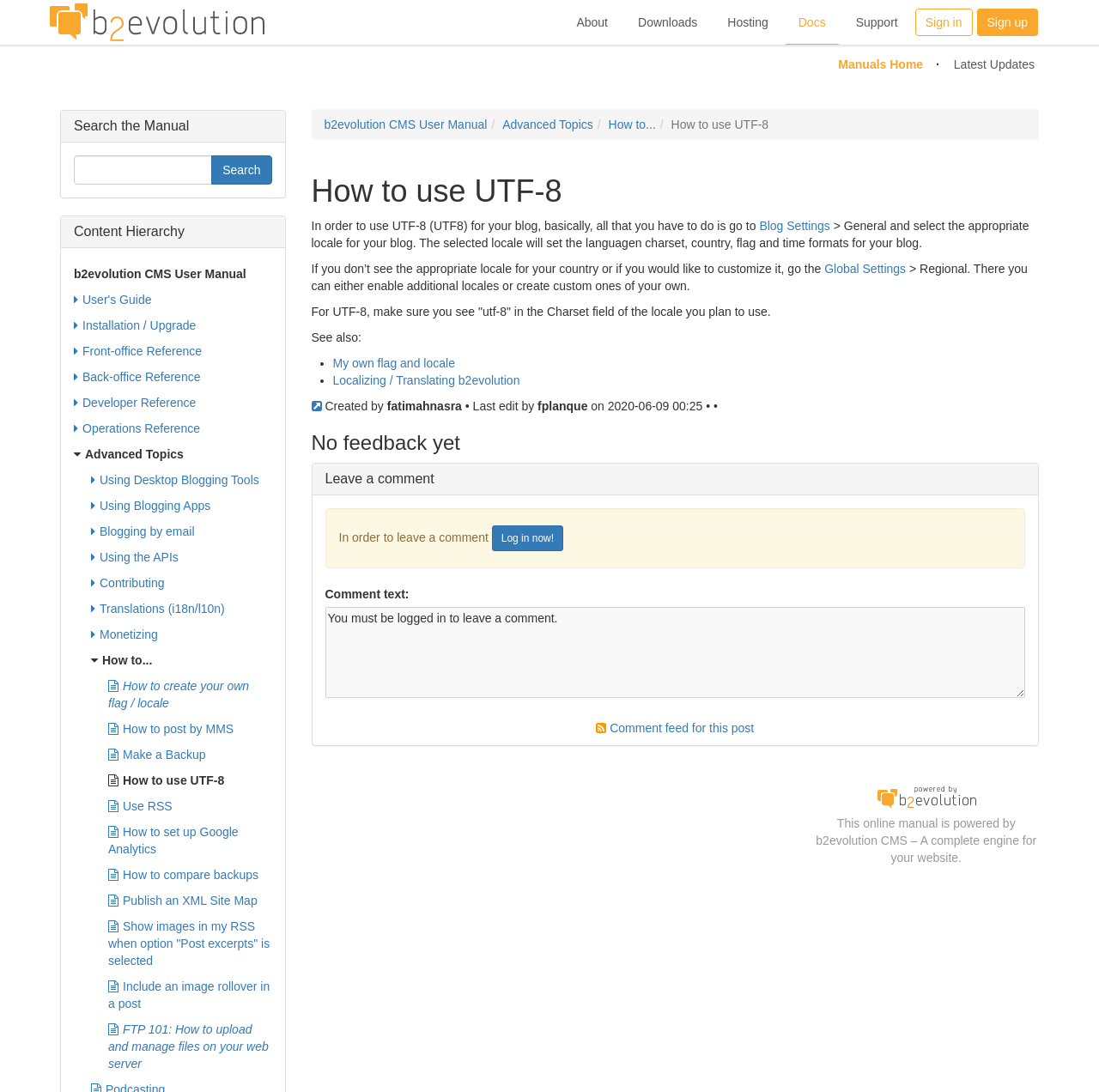What is the purpose of the 'Global Settings' link?
Please respond to the question with a detailed and well-explained answer.

The 'Global Settings' link is mentioned in the context of customizing locales. If I don't see the appropriate locale for my country or if I want to customize it, I can go to Global Settings and either enable additional locales or create custom ones of my own.